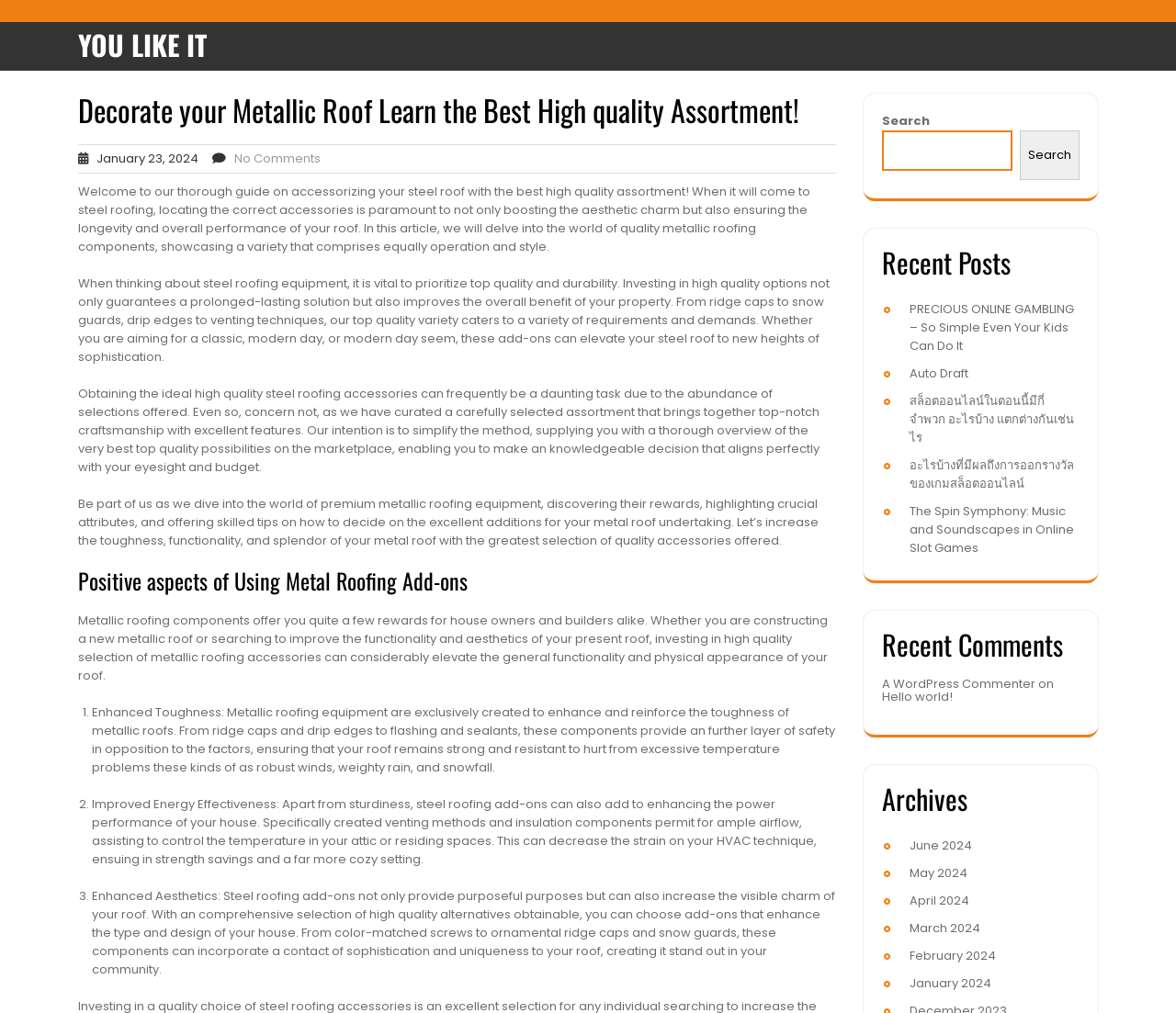Determine the bounding box coordinates of the clickable element necessary to fulfill the instruction: "Click on the 'YOU LIKE IT' link". Provide the coordinates as four float numbers within the 0 to 1 range, i.e., [left, top, right, bottom].

[0.066, 0.024, 0.176, 0.064]